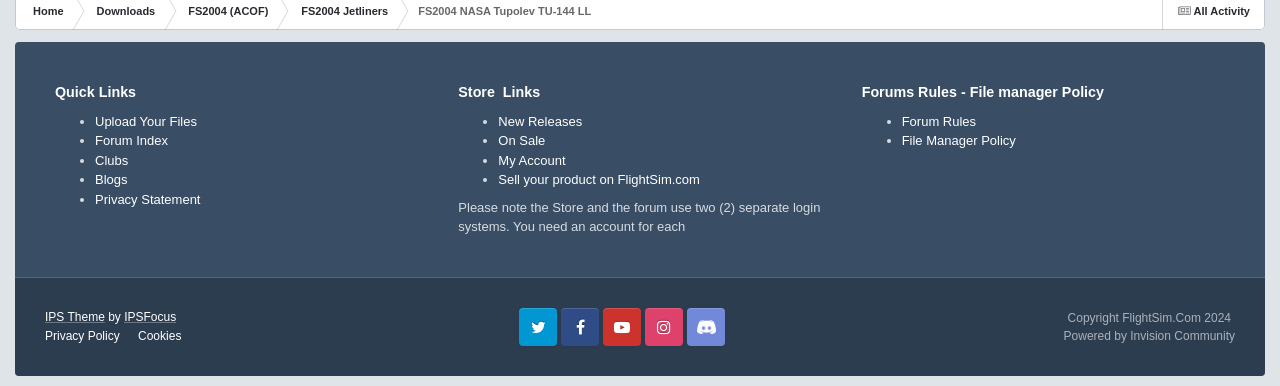Find and specify the bounding box coordinates that correspond to the clickable region for the instruction: "Check Twitter".

[0.406, 0.797, 0.436, 0.895]